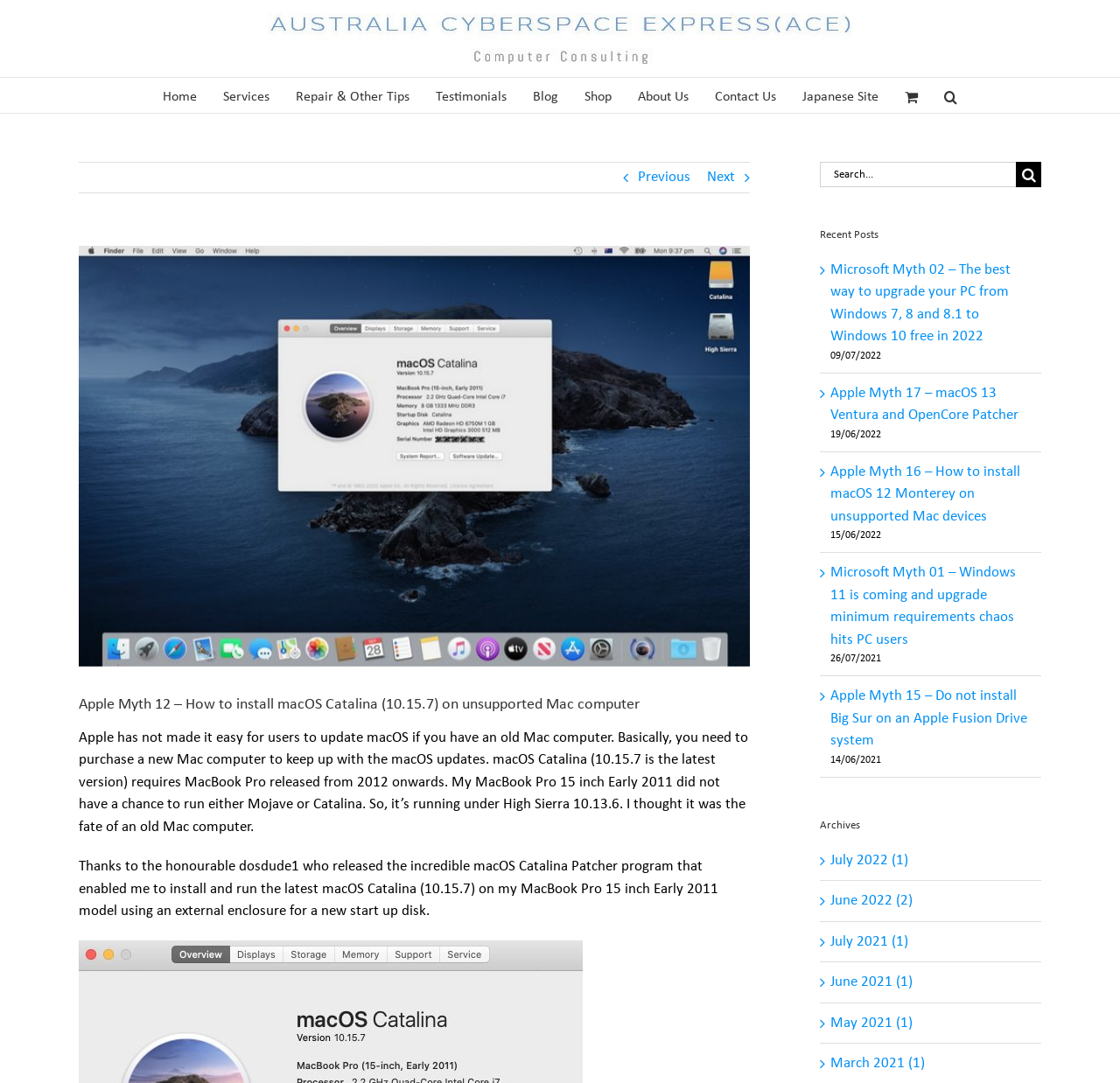Extract the text of the main heading from the webpage.

Apple Myth 12 – How to install macOS Catalina (10.15.7) on unsupported Mac computer